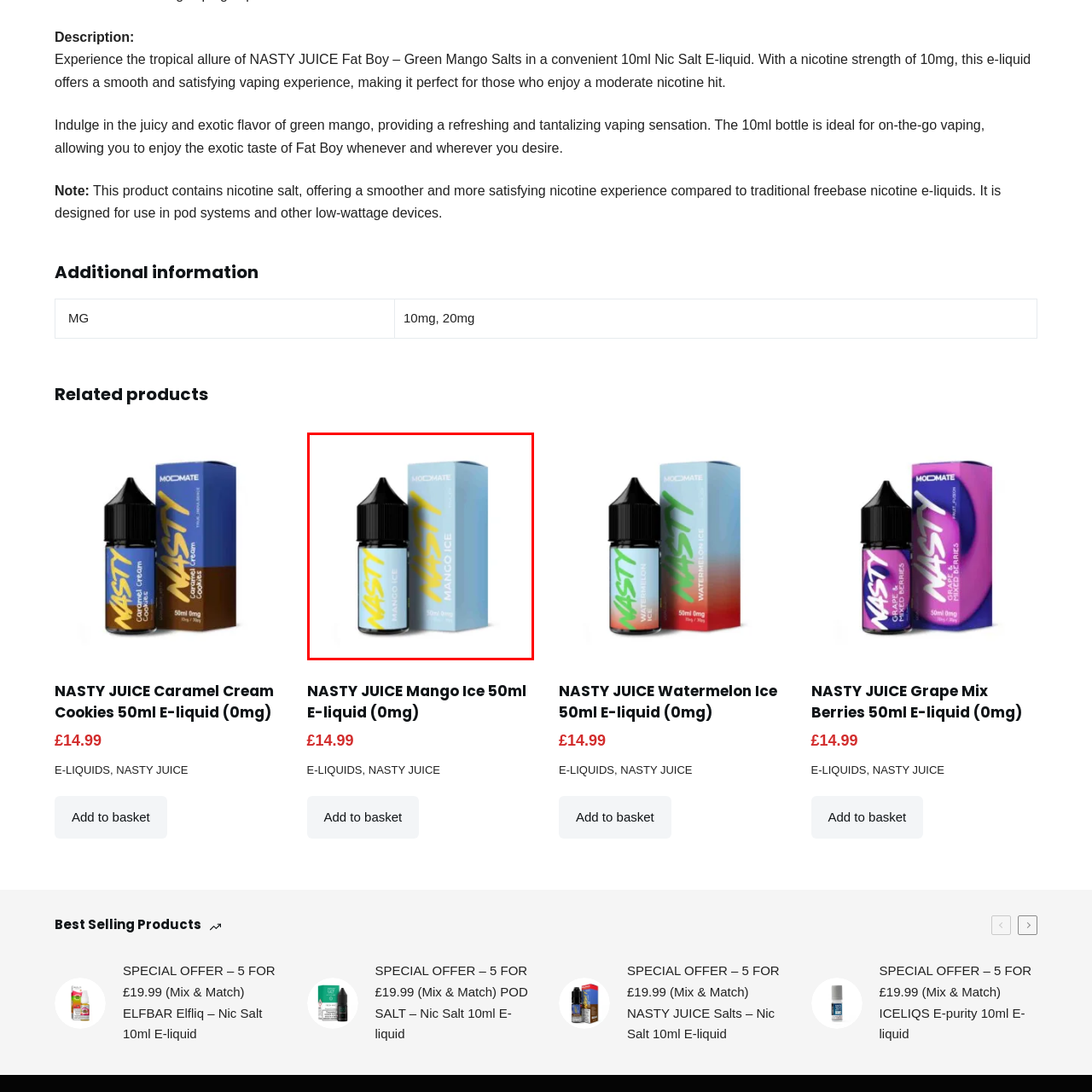Describe in detail the elements and actions shown in the image within the red-bordered area.

The image showcases a bottle of NASTY JUICE Mango Ice e-liquid, presented in a sleek, modern design. The 50ml bottle features bold yellow lettering spelling "NASTY" with the flavor "MANGO ICE" prominently displayed below, emphasizing its tropical essence. The bottle is enclosed in a matching light blue box that adds to its visually appealing aesthetic. This flavorful e-liquid is part of the NASTY JUICE range, well-known for its high-quality ingredients and vibrant flavors, perfect for vapers seeking a refreshing experience. The product is designed for those who appreciate the smooth, fruity taste of mango combined with a cool menthol finish, enhancing the overall vaping experience.